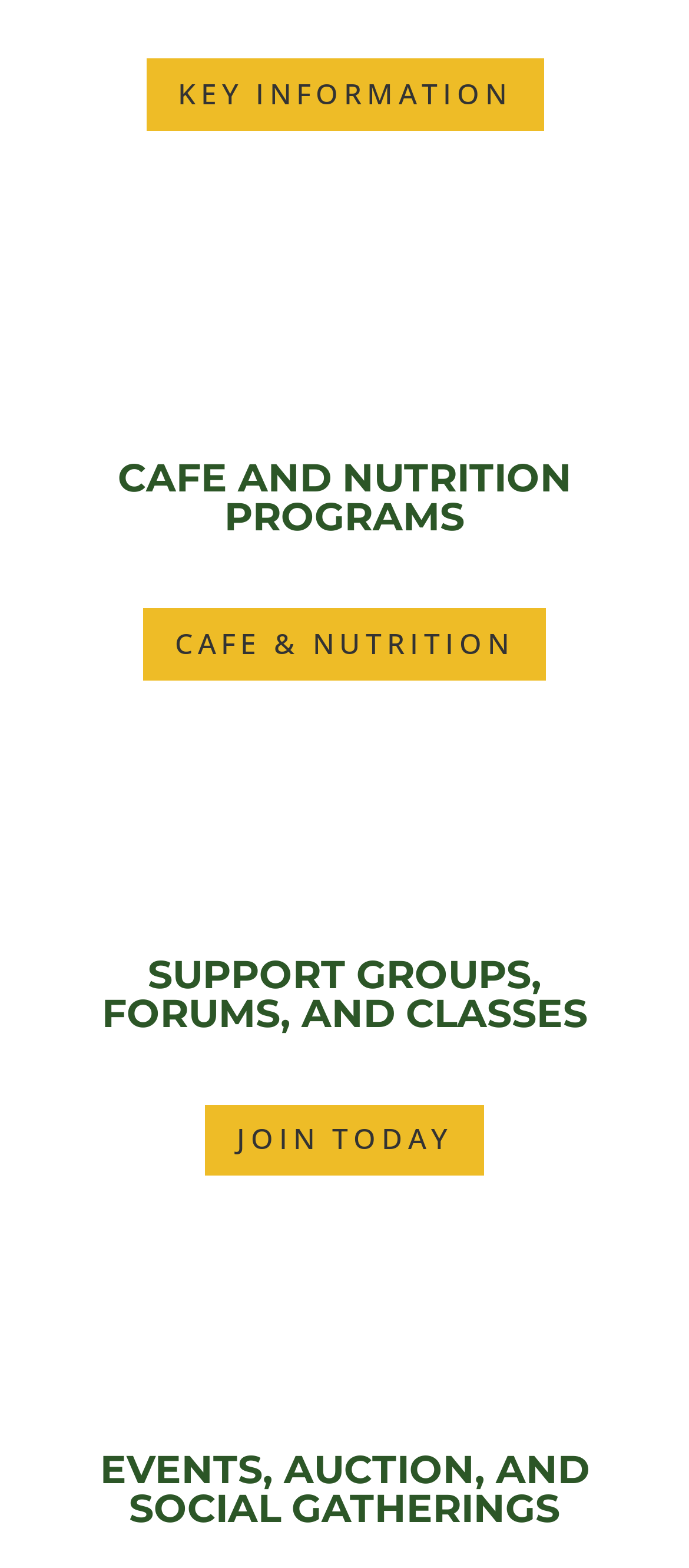Answer briefly with one word or phrase:
What is the last event mentioned?

EVENTS, AUCTION, AND SOCIAL GATHERINGS